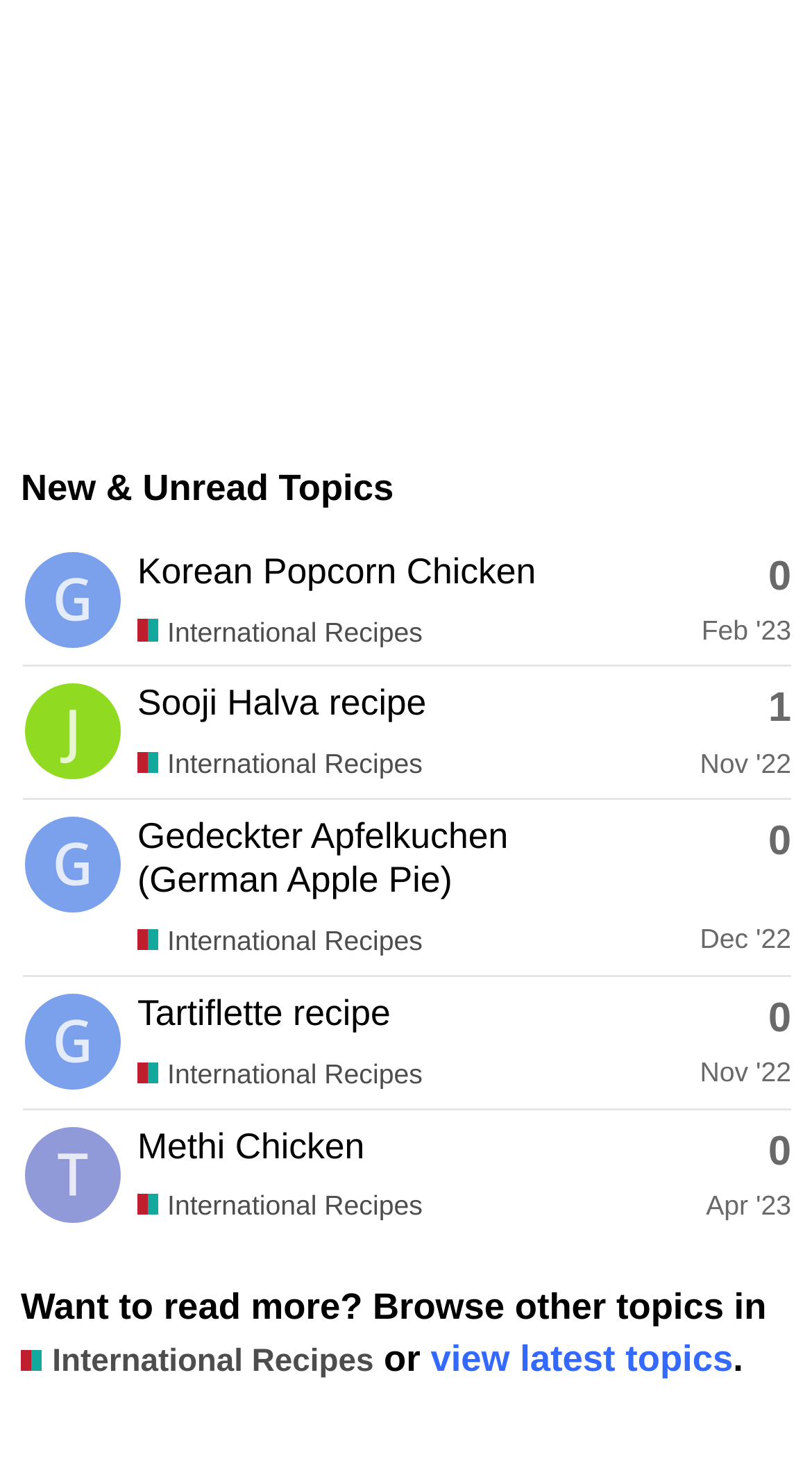Please identify the bounding box coordinates of the region to click in order to complete the task: "View latest topics". The coordinates must be four float numbers between 0 and 1, specified as [left, top, right, bottom].

[0.53, 0.907, 0.903, 0.935]